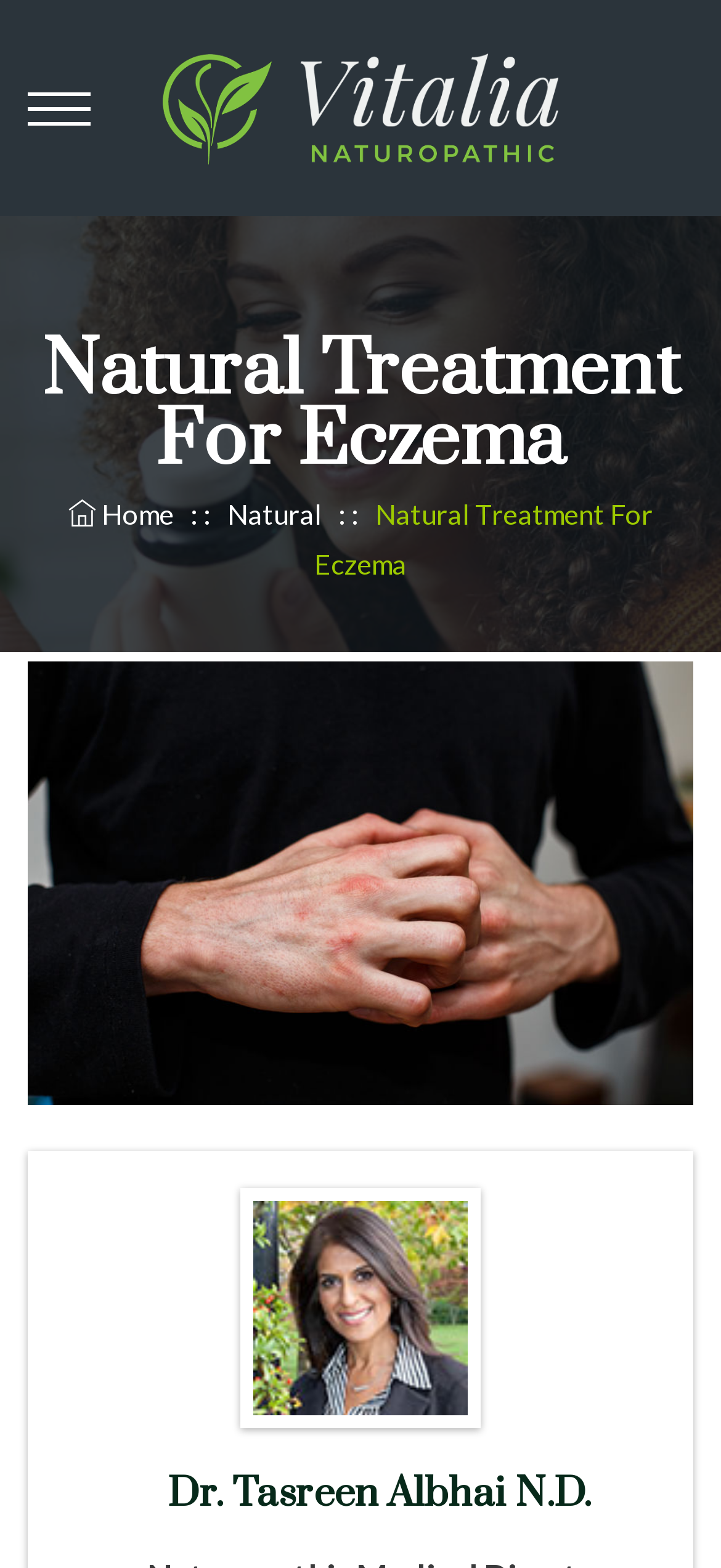Who is the doctor featured on the webpage?
Using the information from the image, give a concise answer in one word or a short phrase.

Dr. Tasreen Alibhai